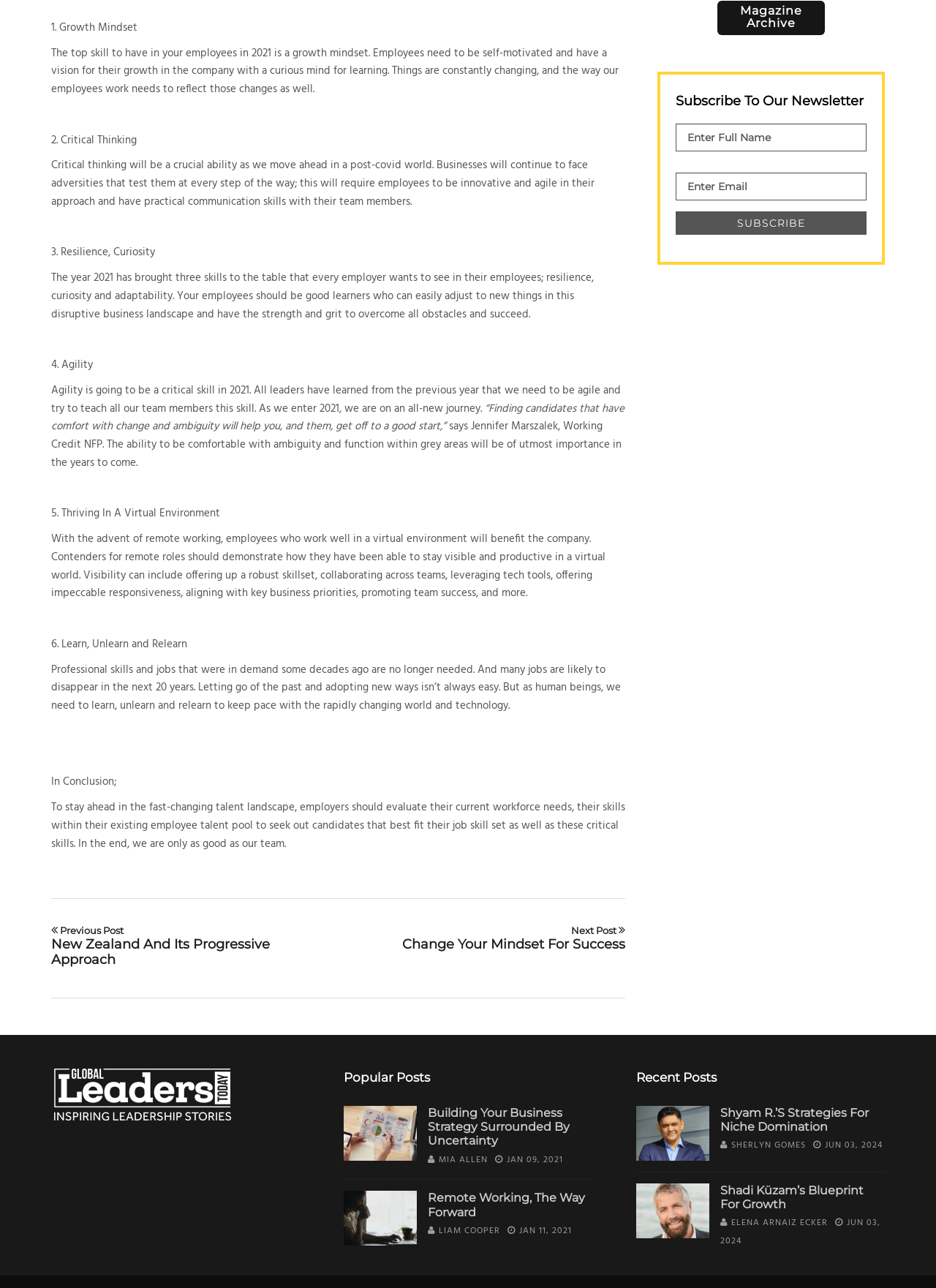What is the quote about finding candidates who have comfort with change and ambiguity?
Please provide a detailed answer to the question.

The quote is mentioned in the article as a statement made by Jennifer Marszalek, Working Credit NFP, and it emphasizes the importance of finding candidates who are comfortable with change and ambiguity in the years to come.